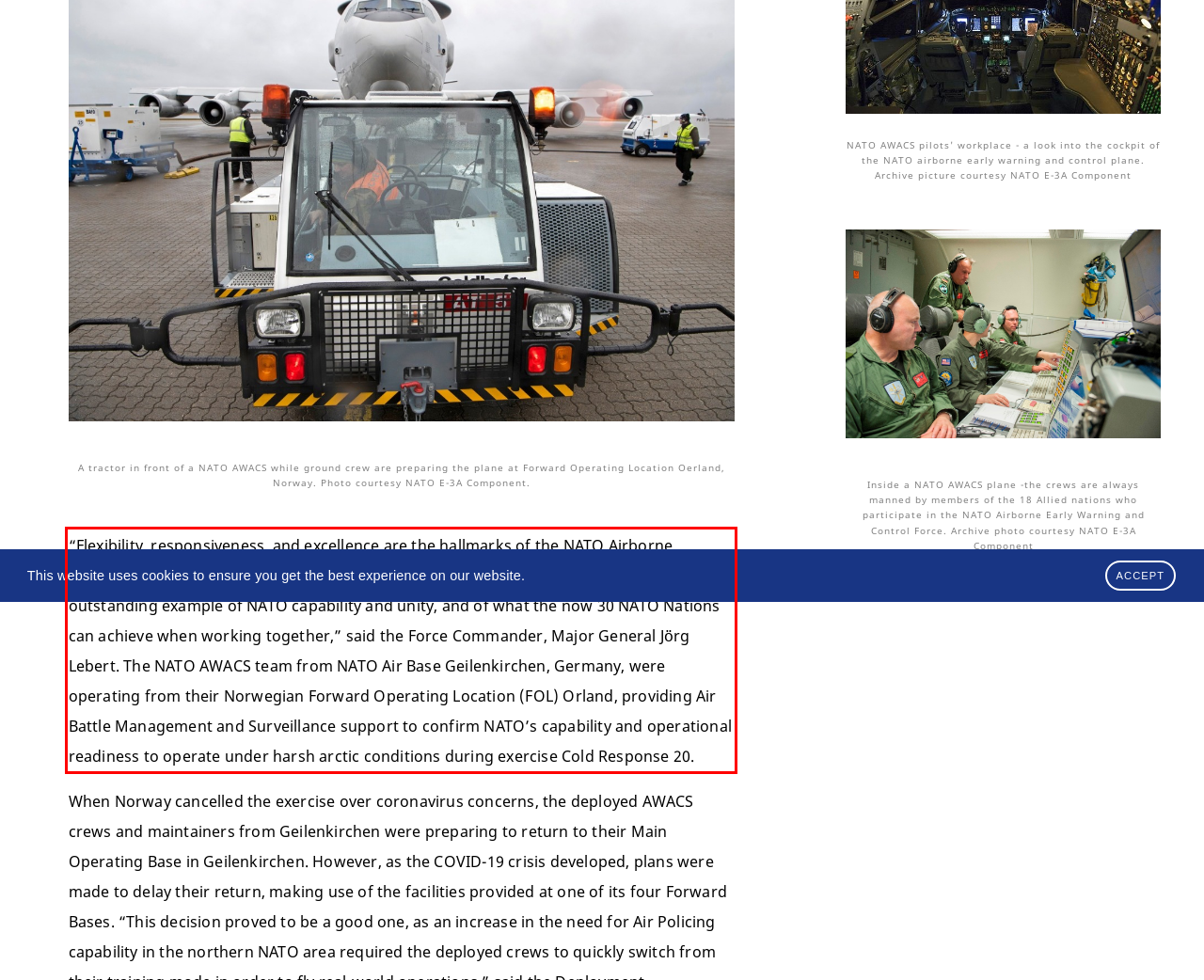Look at the screenshot of the webpage, locate the red rectangle bounding box, and generate the text content that it contains.

“Flexibility, responsiveness, and excellence are the hallmarks of the NATO Airborne Warning and Control System (AWACS) Force, and are the reason we continue to be an outstanding example of NATO capability and unity, and of what the now 30 NATO Nations can achieve when working together,” said the Force Commander, Major General Jӧrg Lebert. The NATO AWACS team from NATO Air Base Geilenkirchen, Germany, were operating from their Norwegian Forward Operating Location (FOL) Orland, providing Air Battle Management and Surveillance support to confirm NATO’s capability and operational readiness to operate under harsh arctic conditions during exercise Cold Response 20.